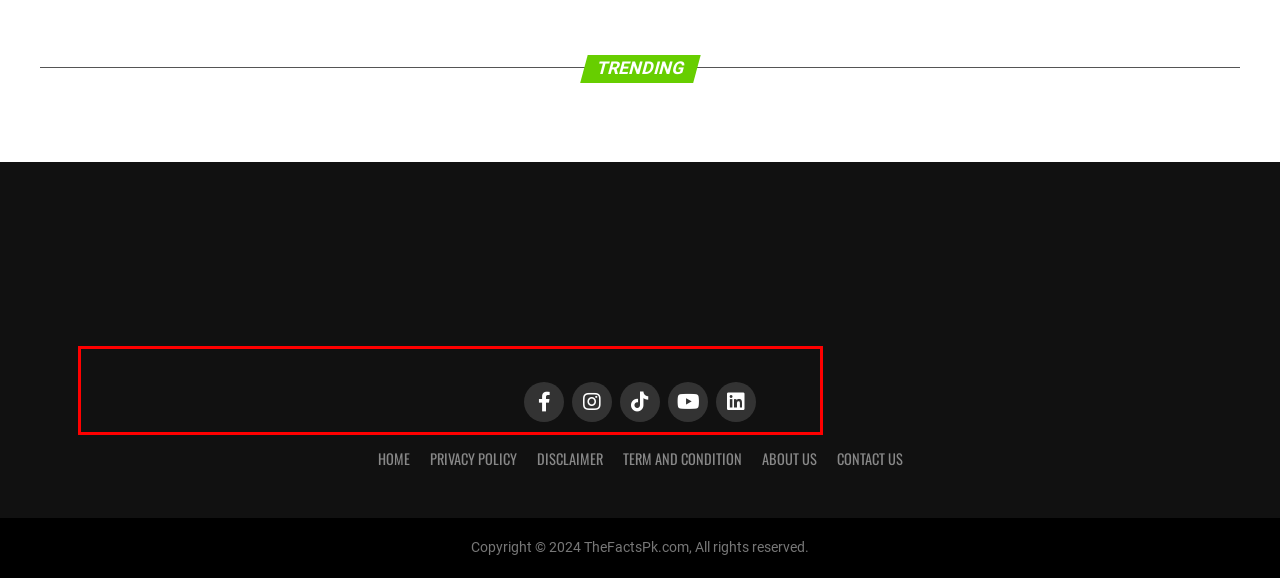In the screenshot of the webpage, find the red bounding box and perform OCR to obtain the text content restricted within this red bounding box.

In tests, Devin managed to solve about 14 out of every 100 software problems it was given. That’s a big deal because older AI models could only solve about 2 out of 100. These tests show that Devin is really good at: